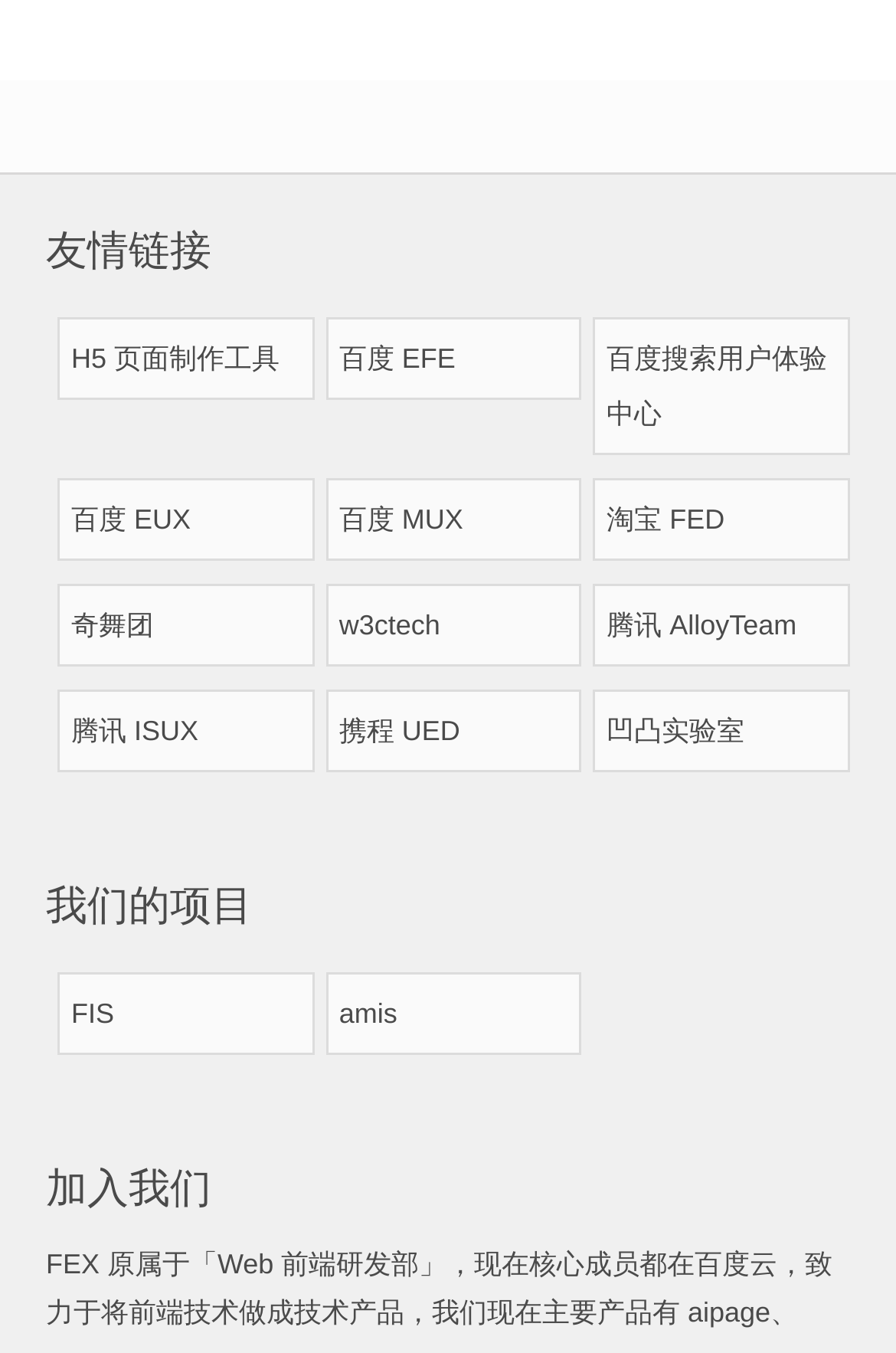Please determine the bounding box coordinates of the element to click on in order to accomplish the following task: "click on the link to H5 页面制作工具". Ensure the coordinates are four float numbers ranging from 0 to 1, i.e., [left, top, right, bottom].

[0.064, 0.234, 0.35, 0.296]